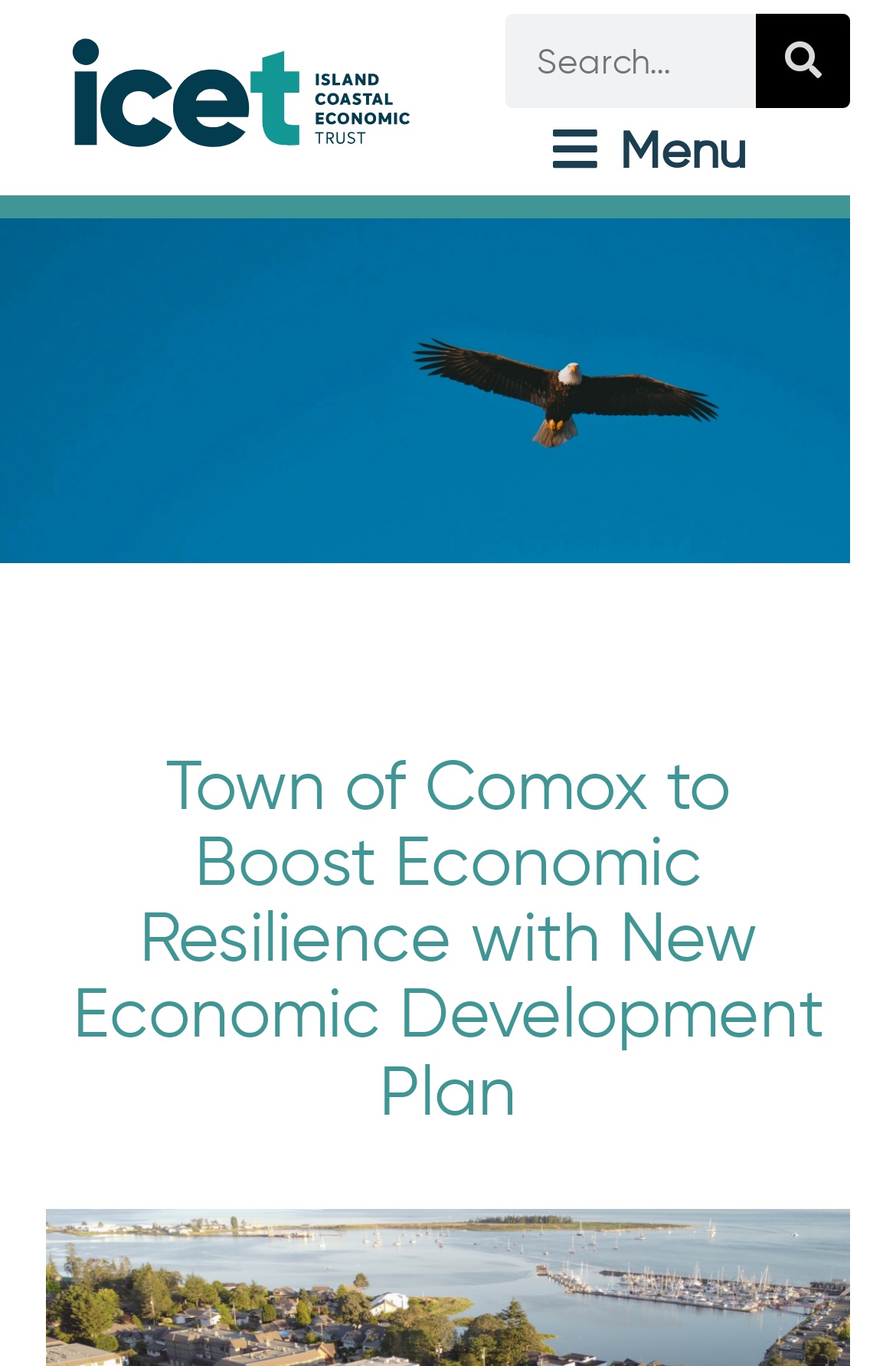Where is the search box located?
Identify the answer in the screenshot and reply with a single word or phrase.

Top right corner